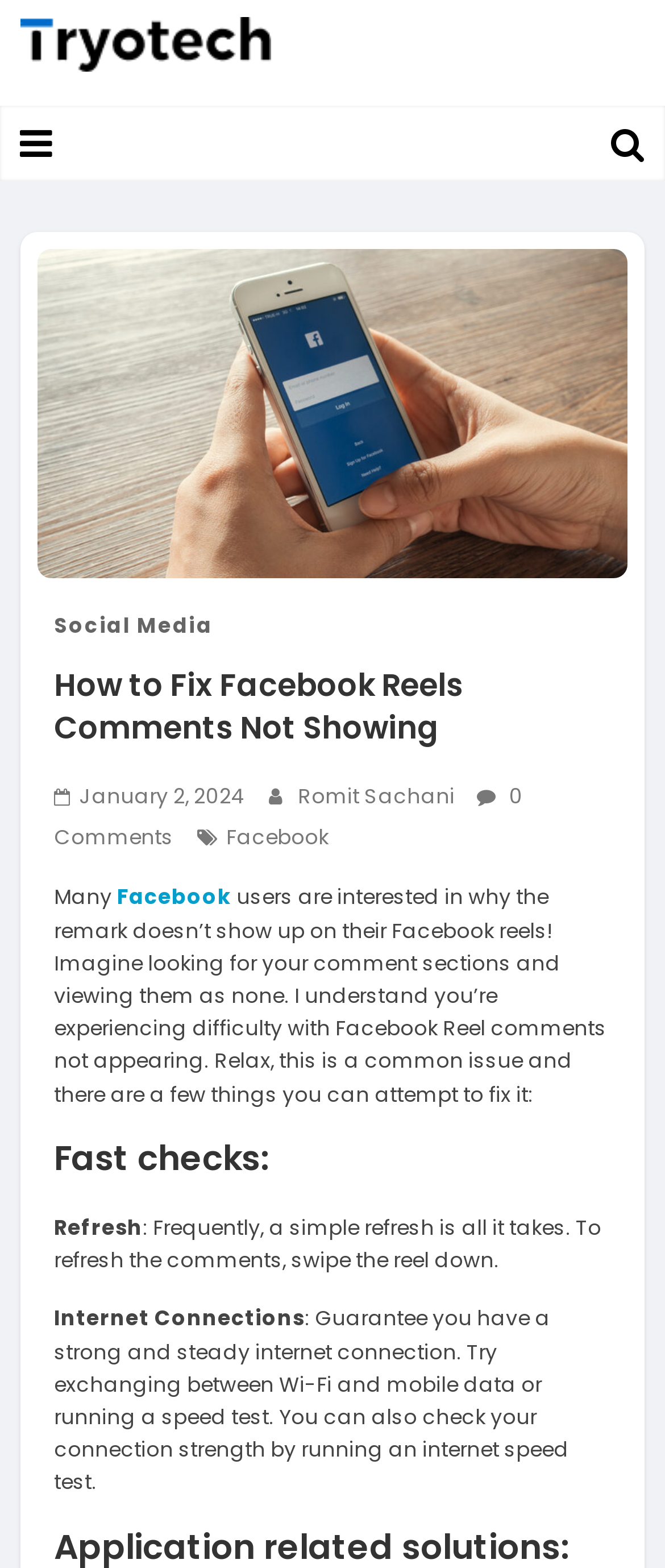Using details from the image, please answer the following question comprehensively:
What is the name of the website?

The name of the website can be determined by looking at the top-left corner of the webpage, where the logo and text 'Tryotech' are located.